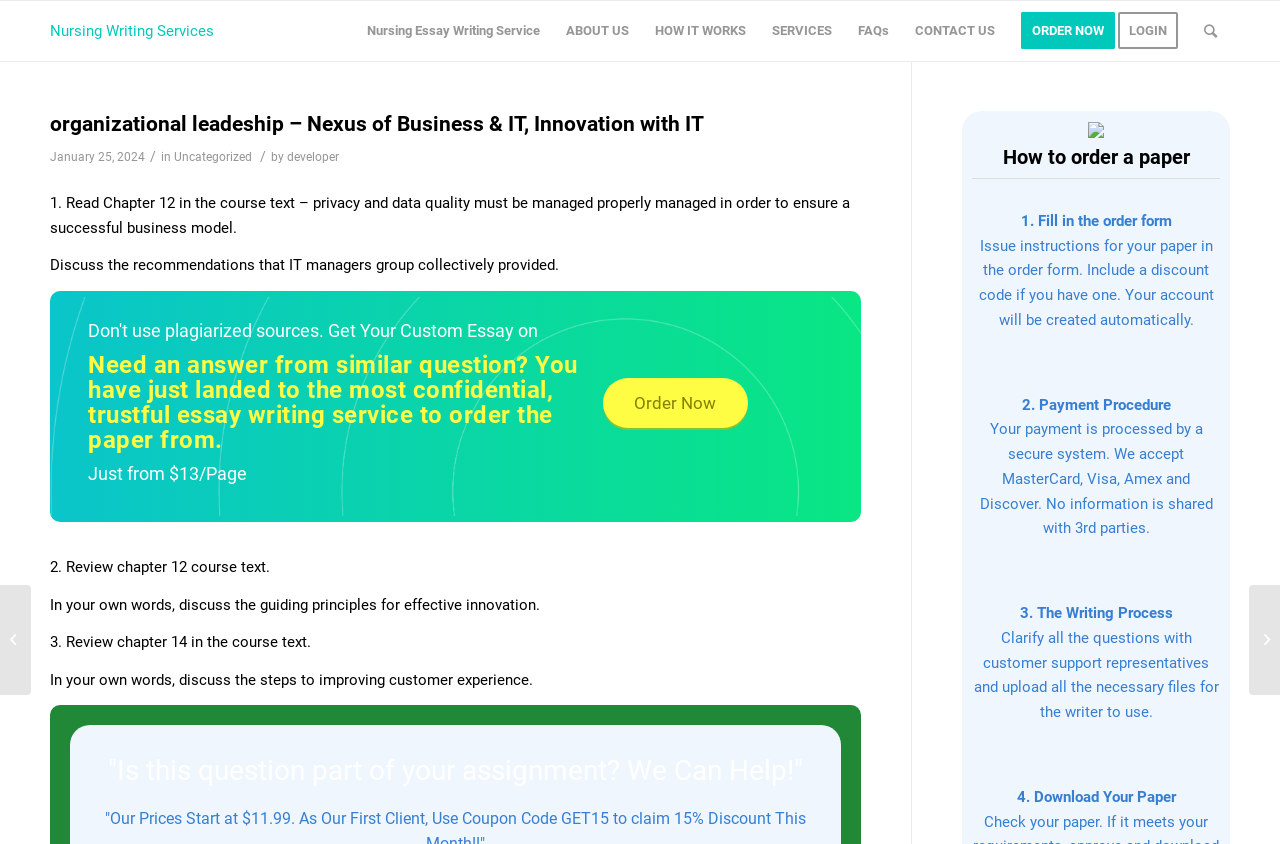Find the bounding box coordinates of the clickable element required to execute the following instruction: "Call the phone number 925-605-2900". Provide the coordinates as four float numbers between 0 and 1, i.e., [left, top, right, bottom].

None